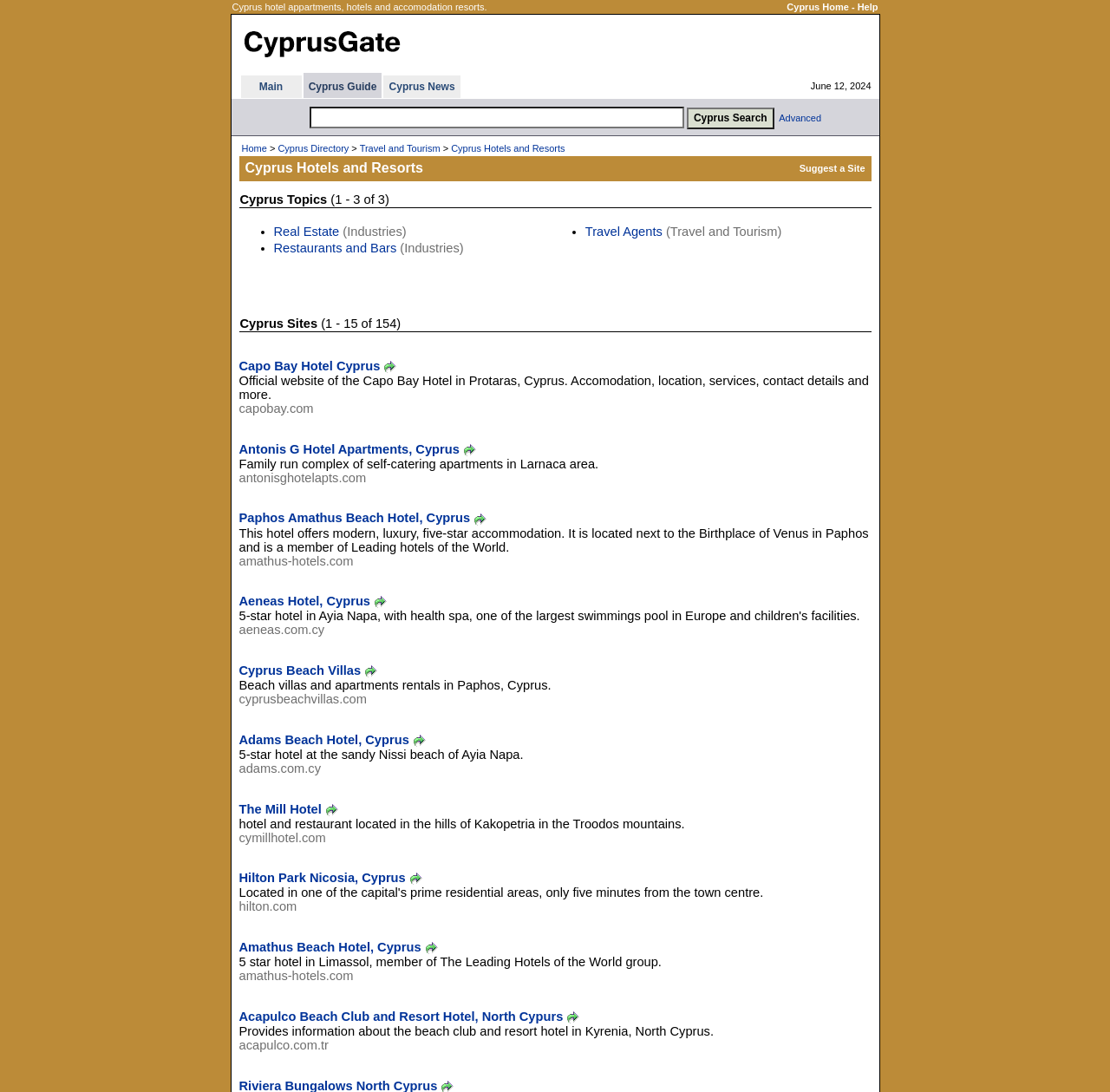Describe in detail what you see on the webpage.

The webpage is about Cyprus hotels, apartments, and resorts. At the top, there is a header section with a title "Cyprus hotel appartments, hotels and accomodation resorts" and two links, "Cyprus Home" and "Help", positioned side by side. 

Below the header, there is a section with a title "Cyprus - CyprusGate.com June 12, 2024" and a table with multiple rows and columns. The table has a column header "Main" with a link to "Main", another column header "Cyprus Guide" with a link to "Cyprus Guide", and a column header "Cyprus News" with a link to "Cyprus News". 

To the right of the table, there is a section with the date "June 12, 2024". 

Further down, there is a search bar with a label "Cyprus Search" and an "Advanced" link next to it. The search bar has a text box and a button. 

Below the search bar, there is a section with a breadcrumb navigation trail, "Home > Cyprus Directory > Travel and Tourism > Cyprus Hotels and Resorts", with links to each of the categories. 

There are no images on the page.